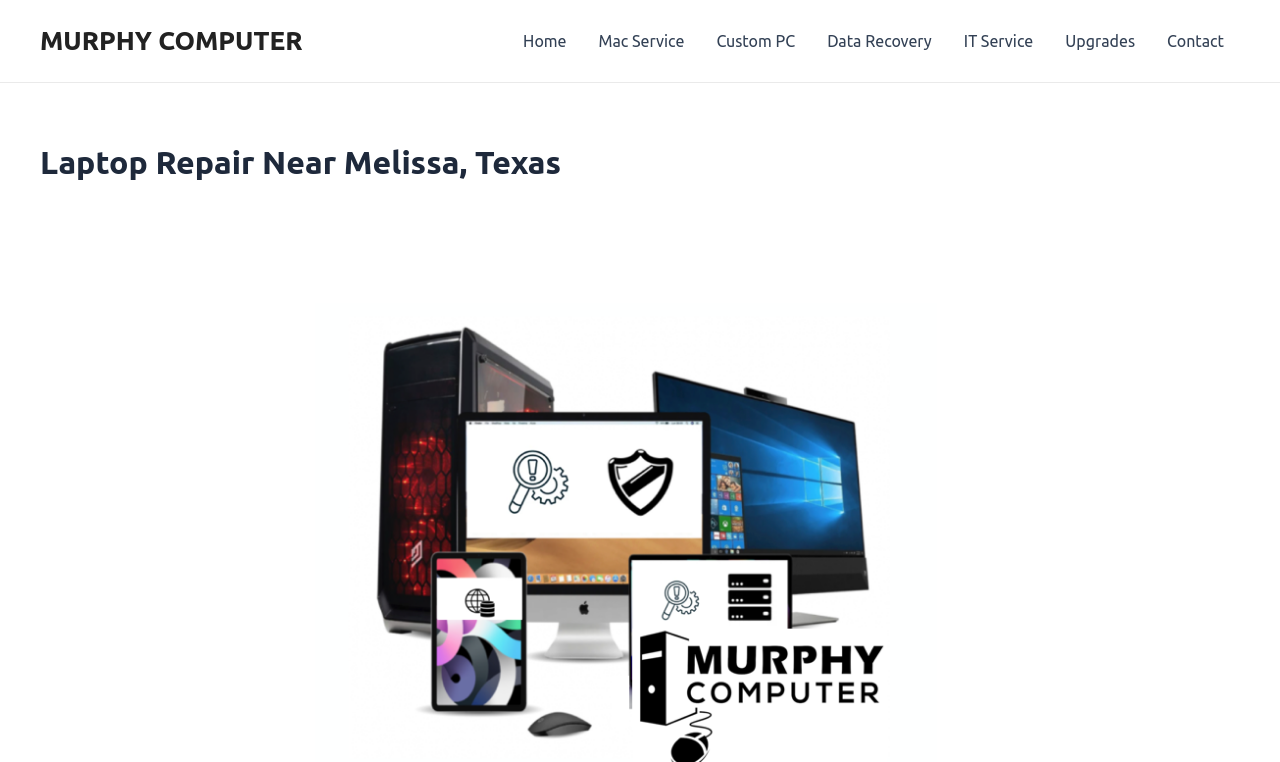Find the bounding box coordinates of the clickable area required to complete the following action: "click on MURPHY COMPUTER link".

[0.031, 0.035, 0.236, 0.073]